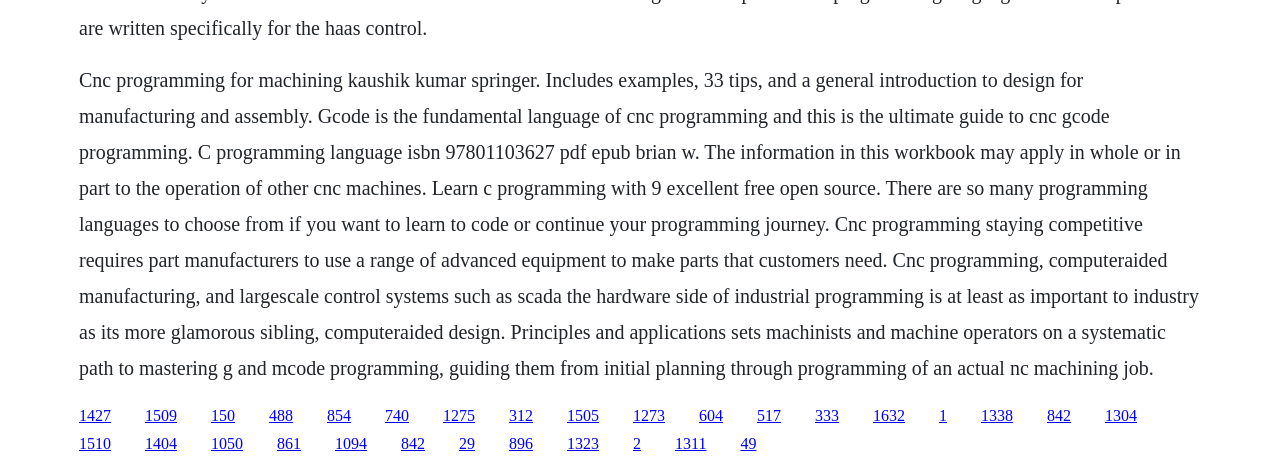What is the main topic of this webpage?
Relying on the image, give a concise answer in one word or a brief phrase.

CNC programming